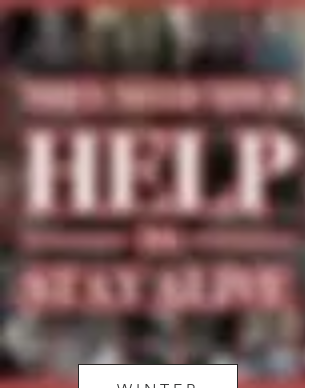Thoroughly describe what you see in the image.

The image prominently features the word "HELP" in large, bold letters, emphasizing a call to action. Surrounding this urgent message are images that appear to convey the struggles faced by families in need, particularly in the context of winter hardships. Below the "HELP" text, the word "WINTER" is highlighted, suggesting a specific focus on supporting those affected during the cold months. The overall composition evokes a sense of urgency and compassion, aligning with the broader theme of providing essential aid to vulnerable Jewish families in Ukraine amidst ongoing conflicts and challenging conditions.